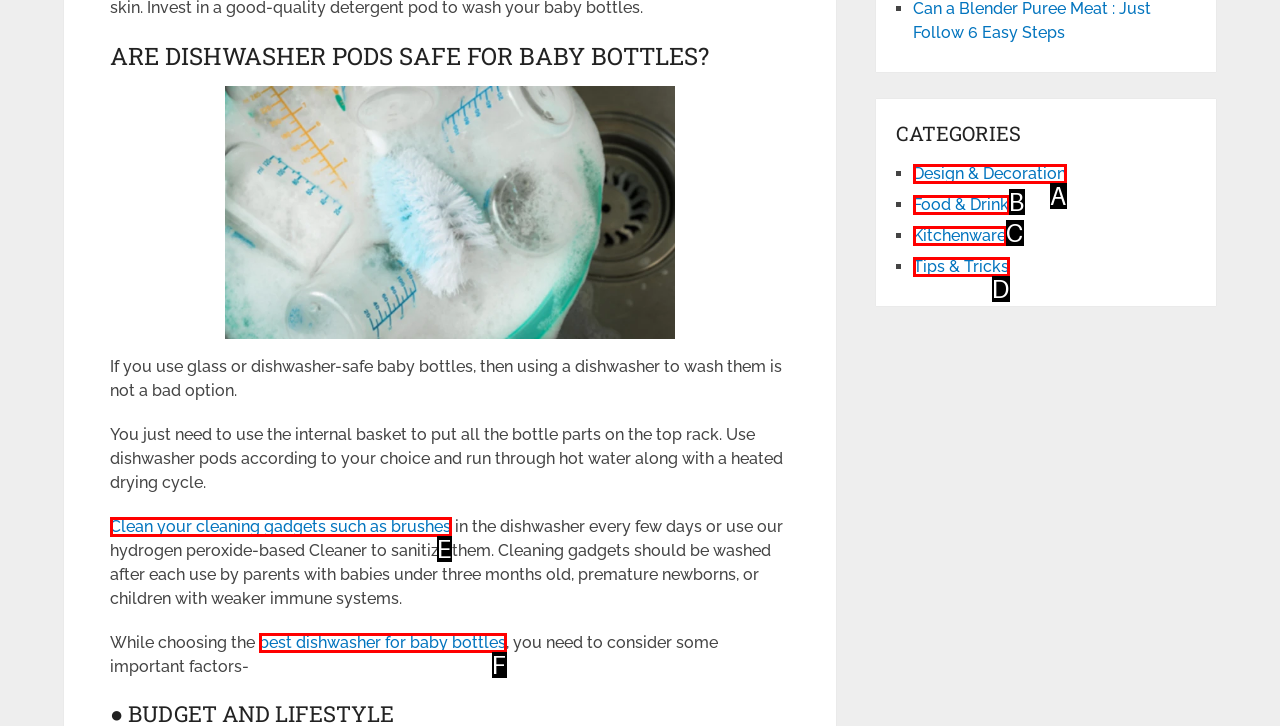Determine the option that best fits the description: Design & Decoration
Reply with the letter of the correct option directly.

A